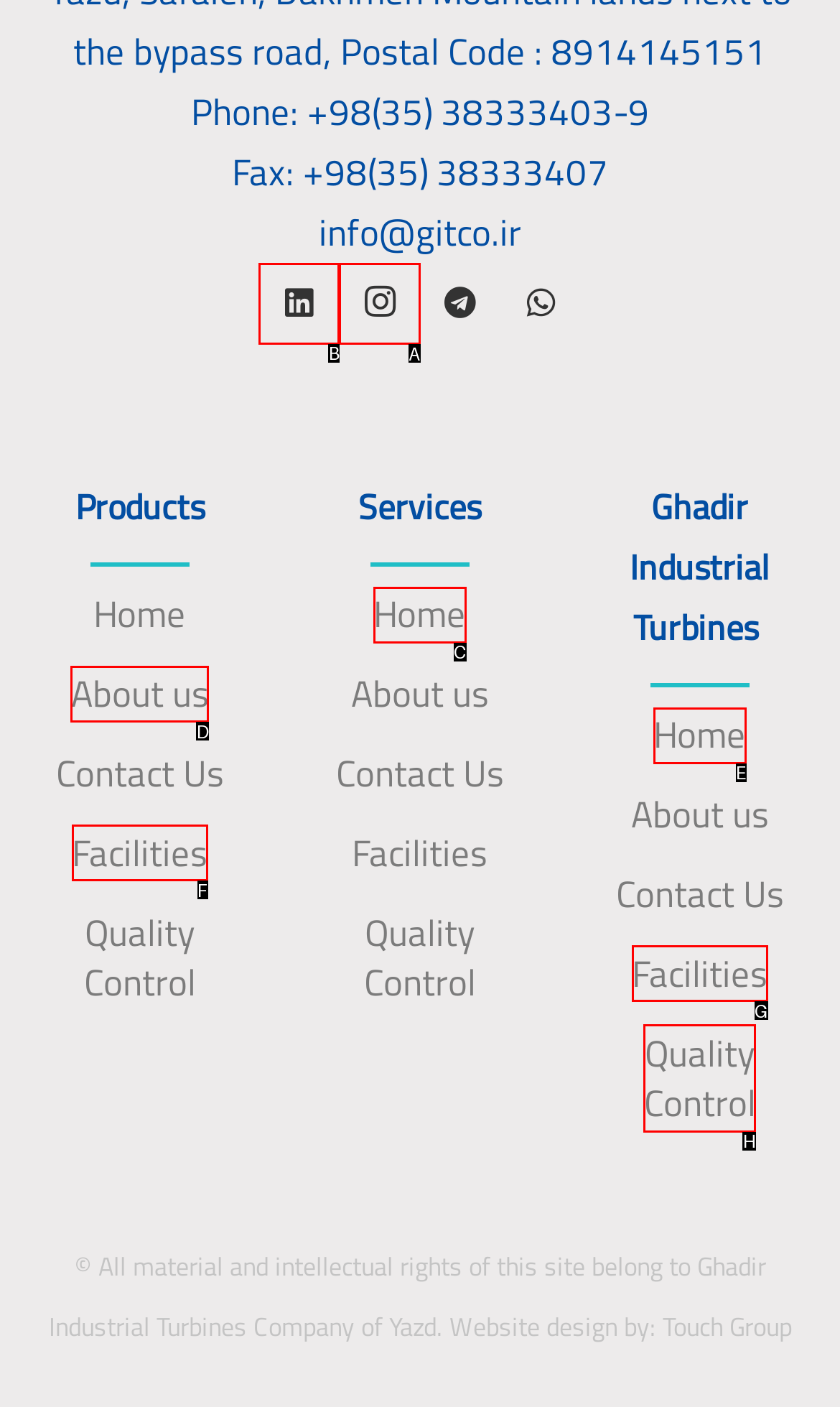Determine which letter corresponds to the UI element to click for this task: Open Instagram
Respond with the letter from the available options.

A